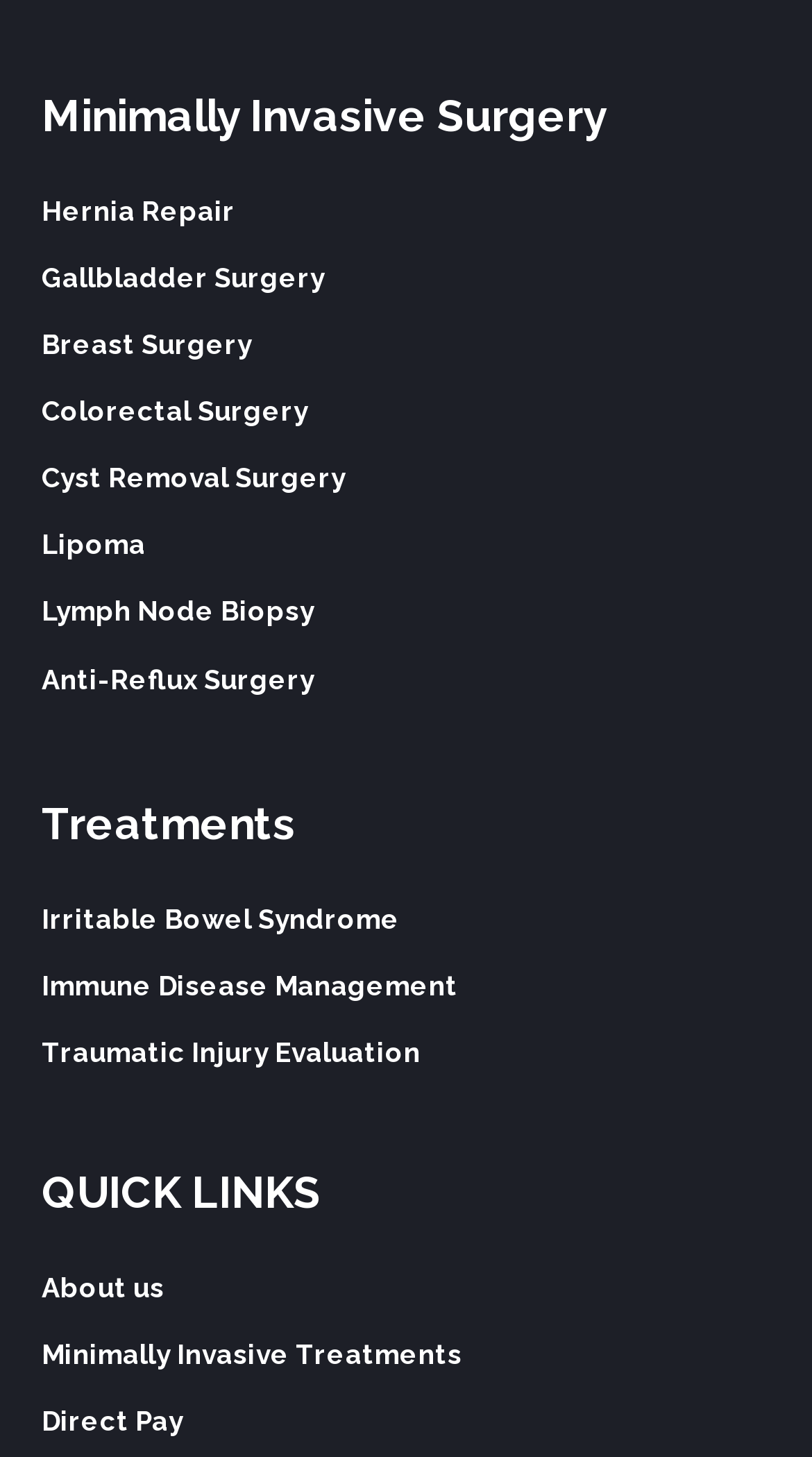Refer to the image and offer a detailed explanation in response to the question: What type of surgery is mentioned first?

The first link under the 'Minimally Invasive Surgery' heading is 'Hernia Repair', which suggests that it is the first type of surgery mentioned on the webpage.